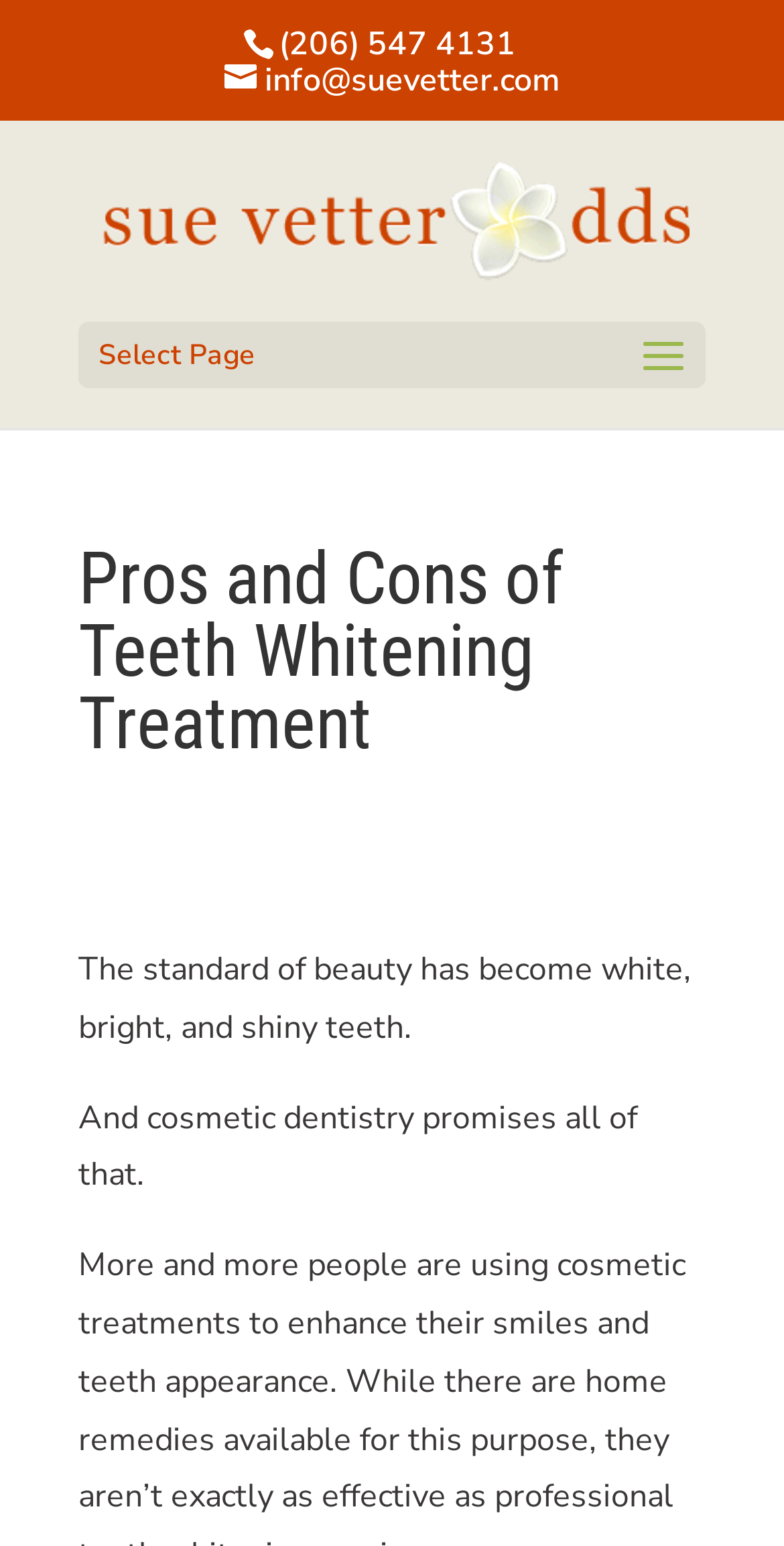Determine the bounding box for the UI element as described: "info@suevetter.com". The coordinates should be represented as four float numbers between 0 and 1, formatted as [left, top, right, bottom].

[0.286, 0.038, 0.714, 0.066]